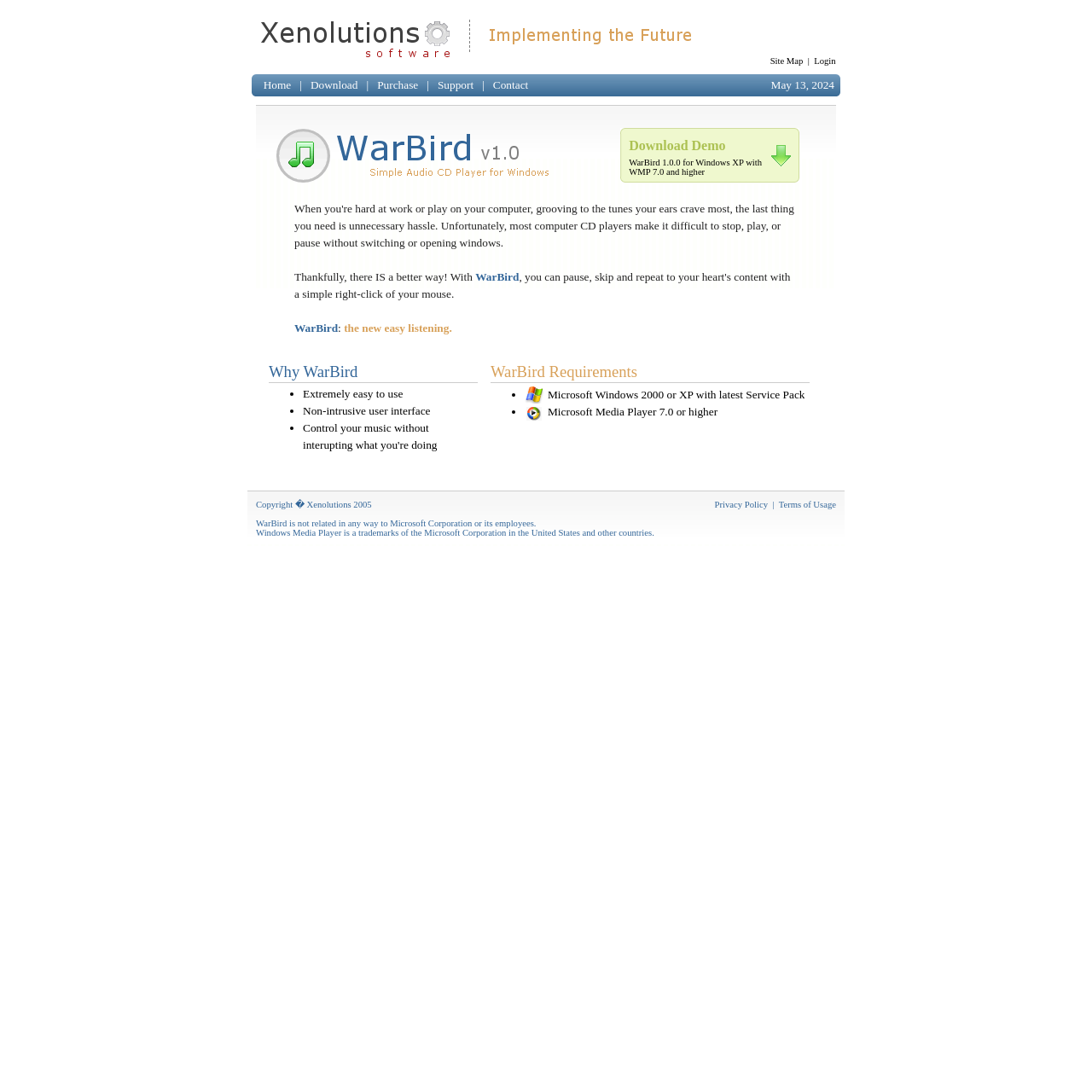Provide the bounding box coordinates of the area you need to click to execute the following instruction: "Click Home".

[0.241, 0.072, 0.267, 0.084]